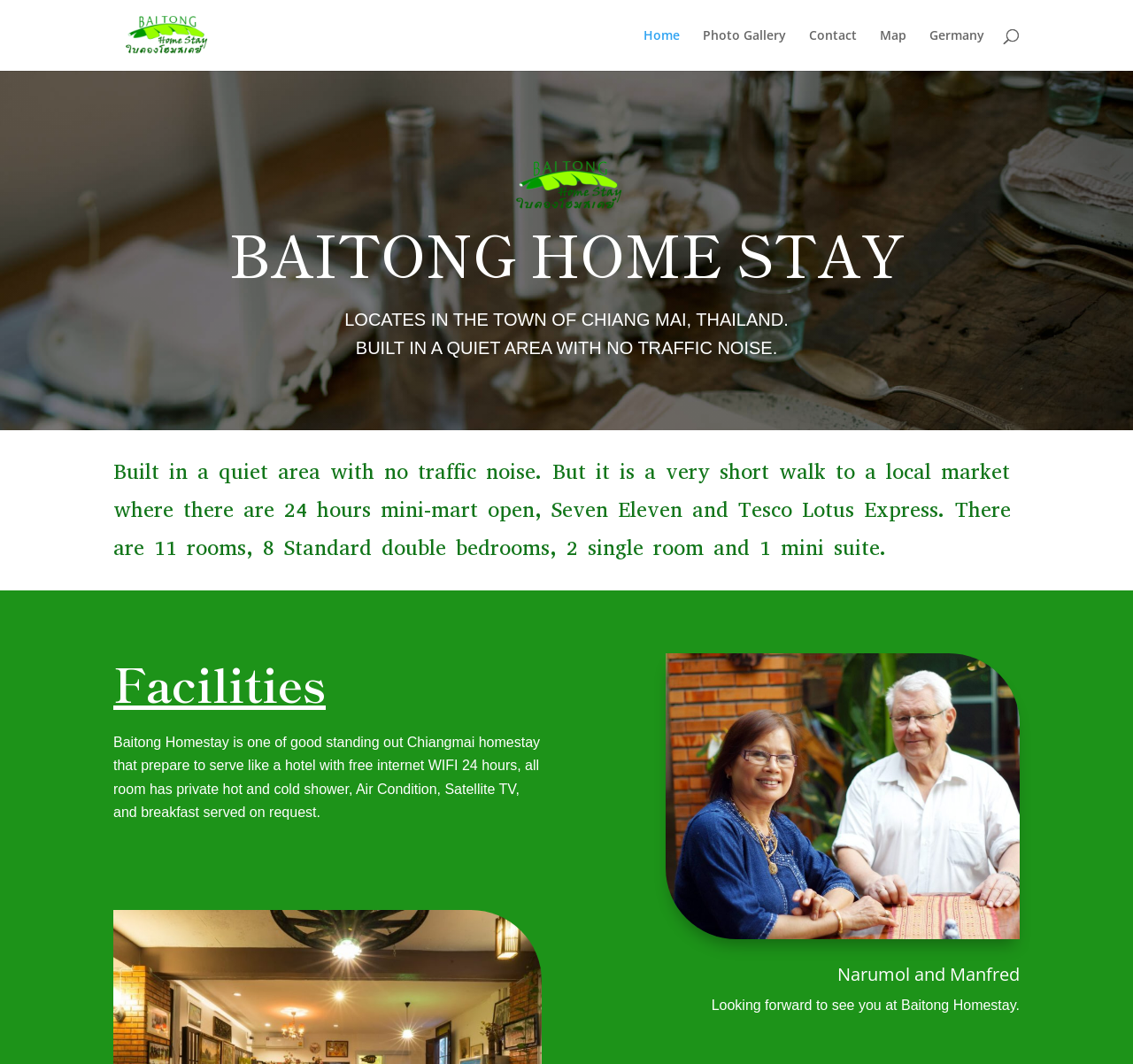Given the following UI element description: "alt="Baitong Homestay"", find the bounding box coordinates in the webpage screenshot.

[0.103, 0.024, 0.187, 0.04]